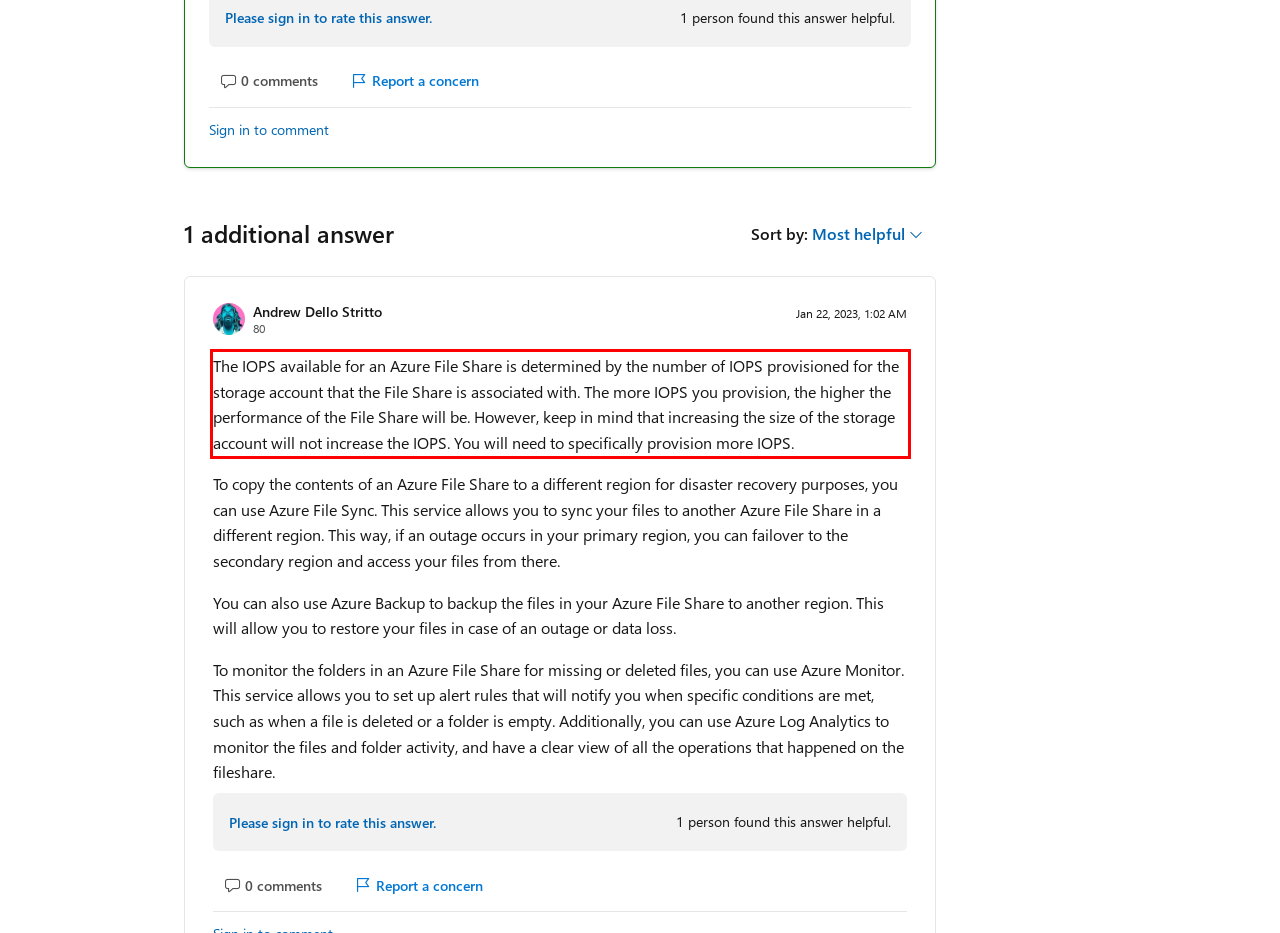In the screenshot of the webpage, find the red bounding box and perform OCR to obtain the text content restricted within this red bounding box.

The IOPS available for an Azure File Share is determined by the number of IOPS provisioned for the storage account that the File Share is associated with. The more IOPS you provision, the higher the performance of the File Share will be. However, keep in mind that increasing the size of the storage account will not increase the IOPS. You will need to specifically provision more IOPS.